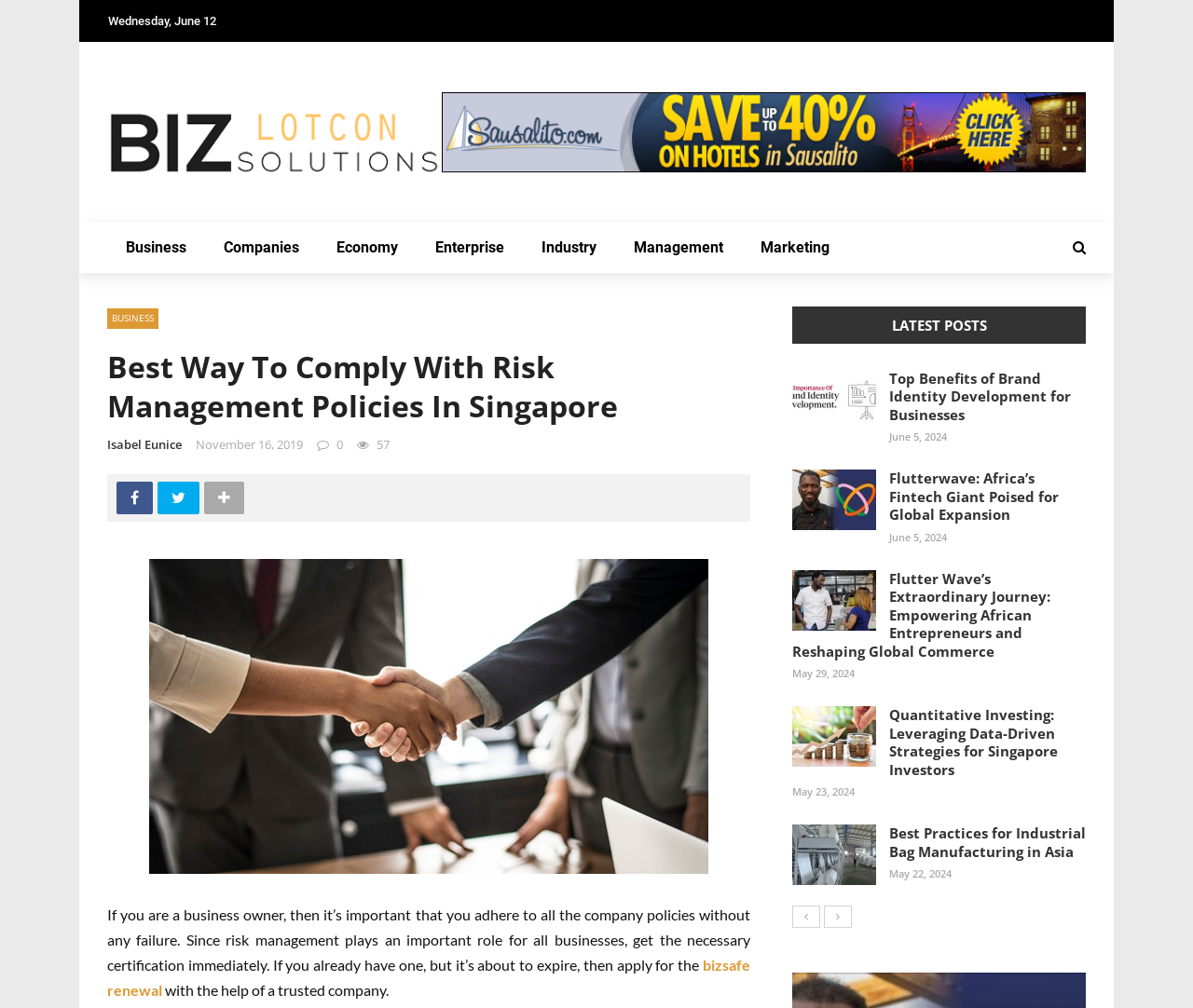What is the certification mentioned in the text?
Give a detailed and exhaustive answer to the question.

I read the text on the webpage, which mentions 'If you already have one, but it’s about to expire, then apply for the bizsafe renewal'. This indicates that the certification mentioned is bizsafe renewal.